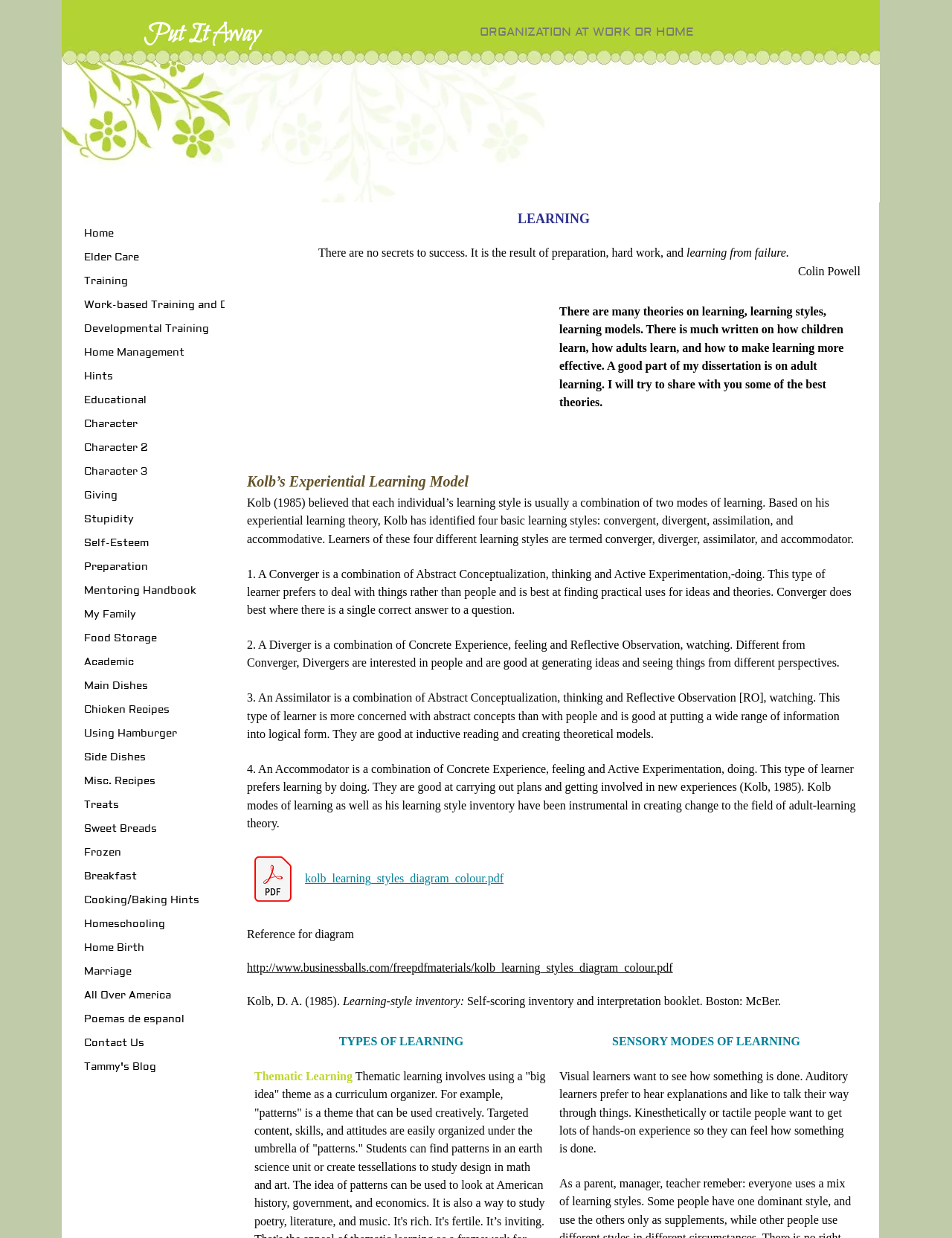What is the title of the section that discusses Kolb's learning styles?
Examine the image and give a concise answer in one word or a short phrase.

Kolb’s Experiential Learning Model